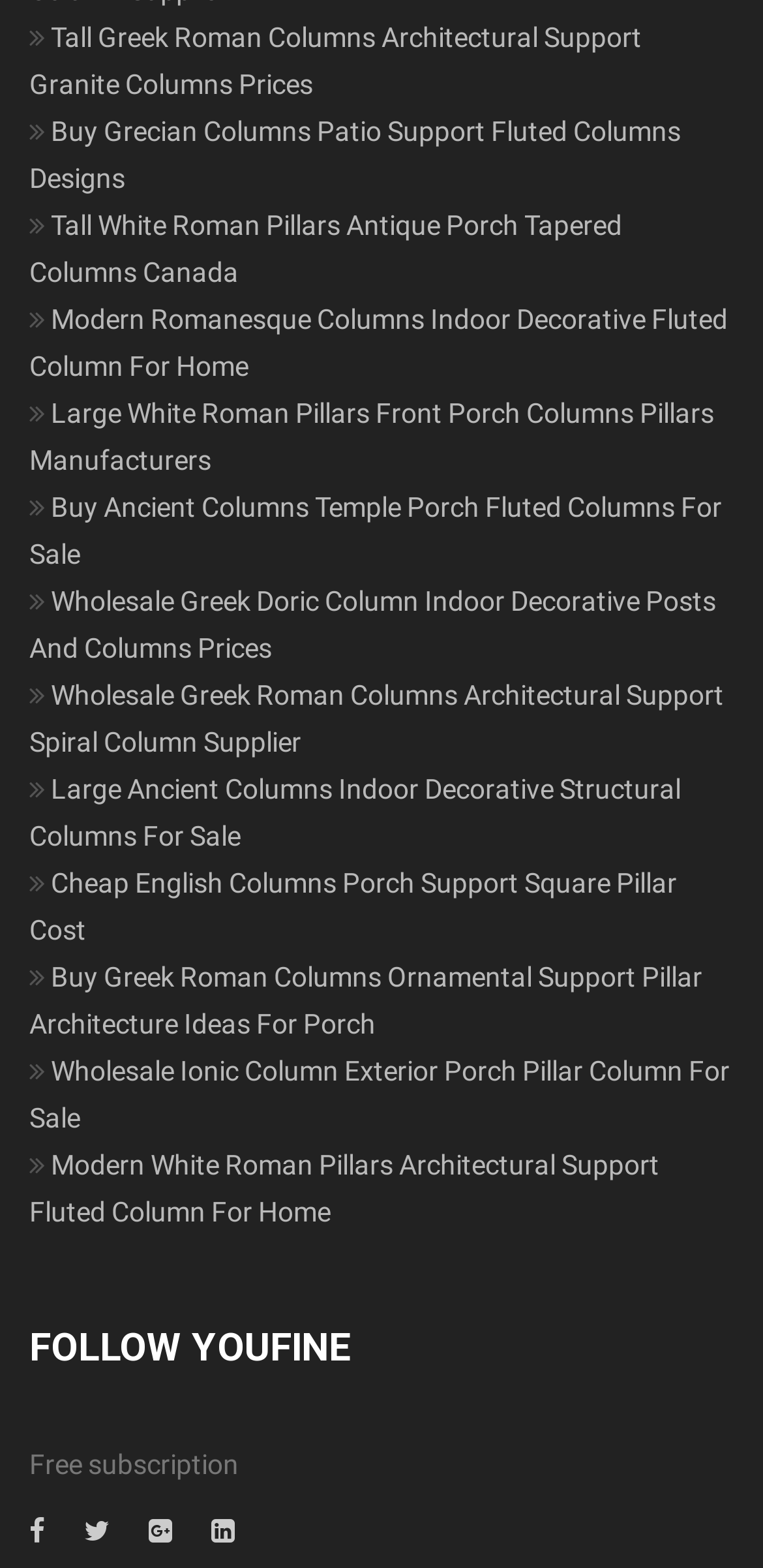Kindly determine the bounding box coordinates of the area that needs to be clicked to fulfill this instruction: "Click on the link to buy Grecian columns patio support fluted columns designs".

[0.038, 0.074, 0.892, 0.123]